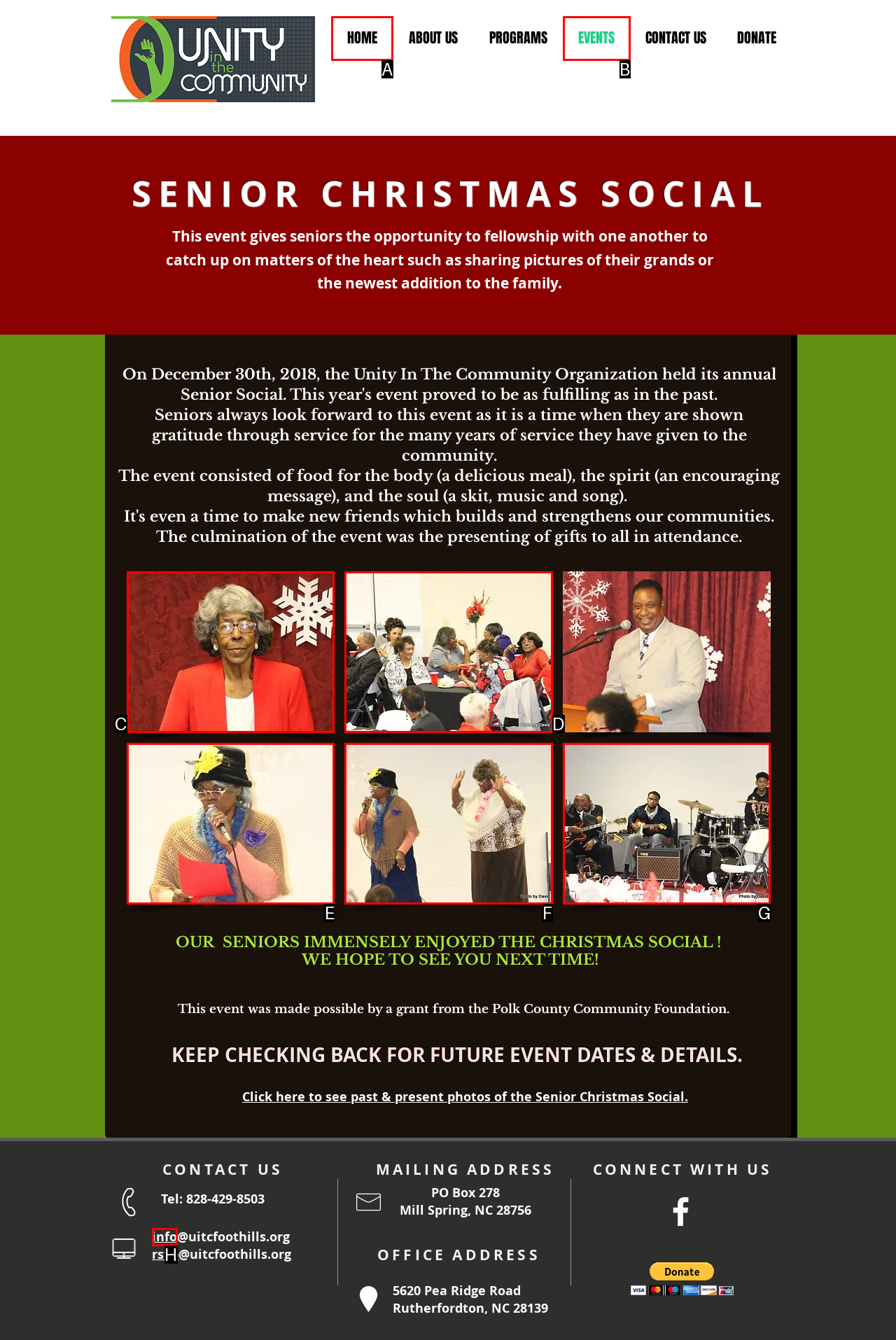Choose the HTML element that aligns with the description: Performing a skit. Indicate your choice by stating the letter.

E